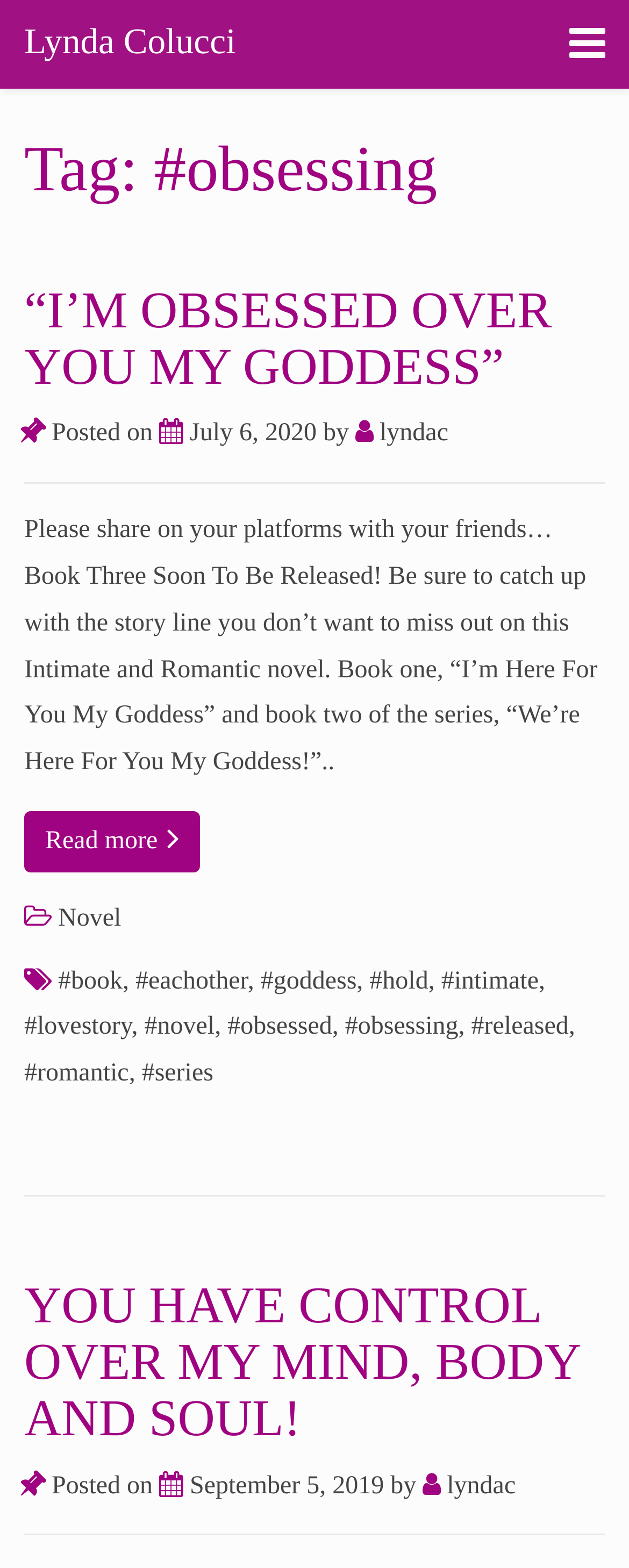Who is the author of the latest article?
Using the visual information, respond with a single word or phrase.

Lynda Colucci